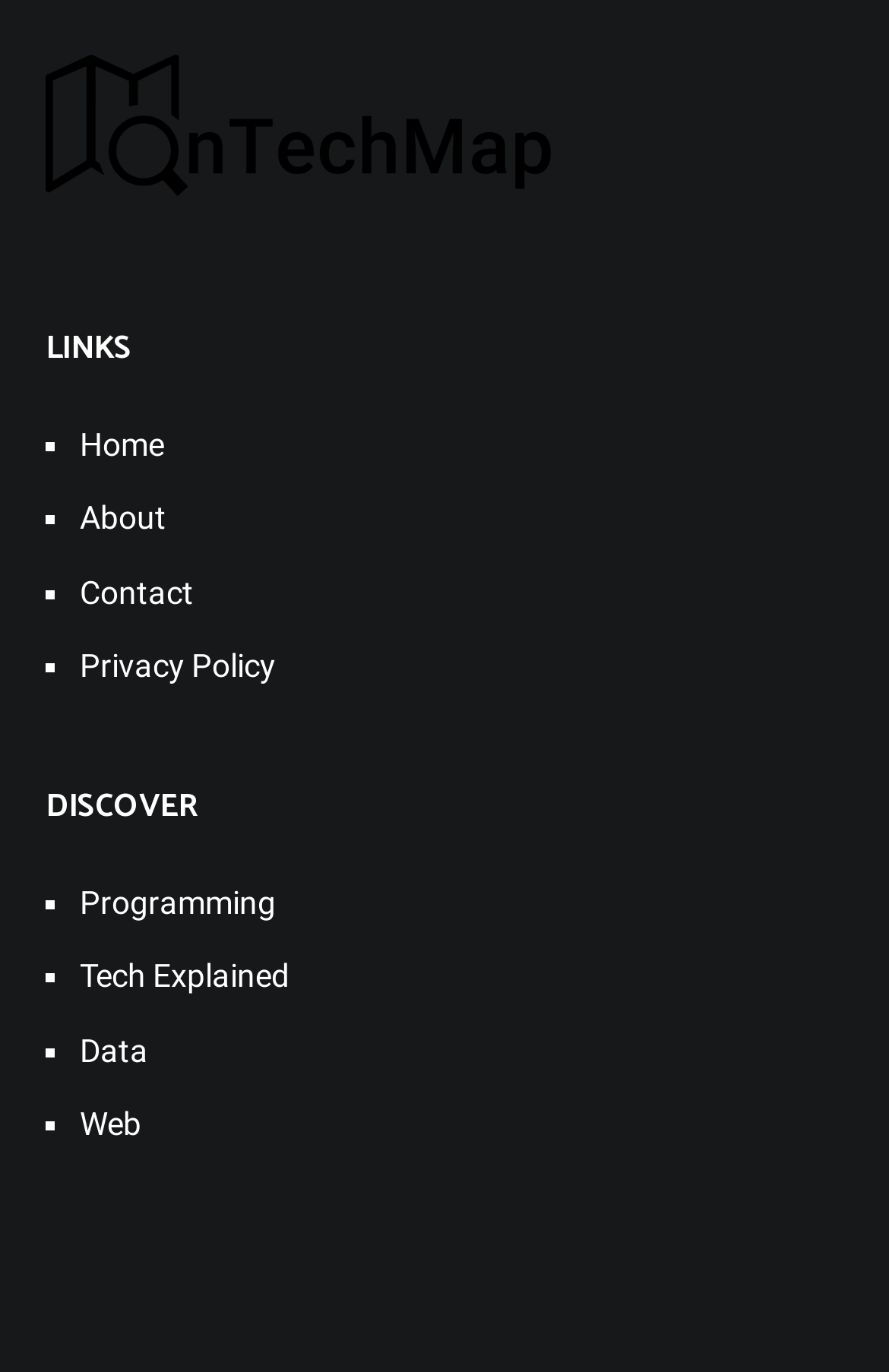Determine the bounding box coordinates of the area to click in order to meet this instruction: "explore tech explained".

[0.09, 0.693, 0.949, 0.731]